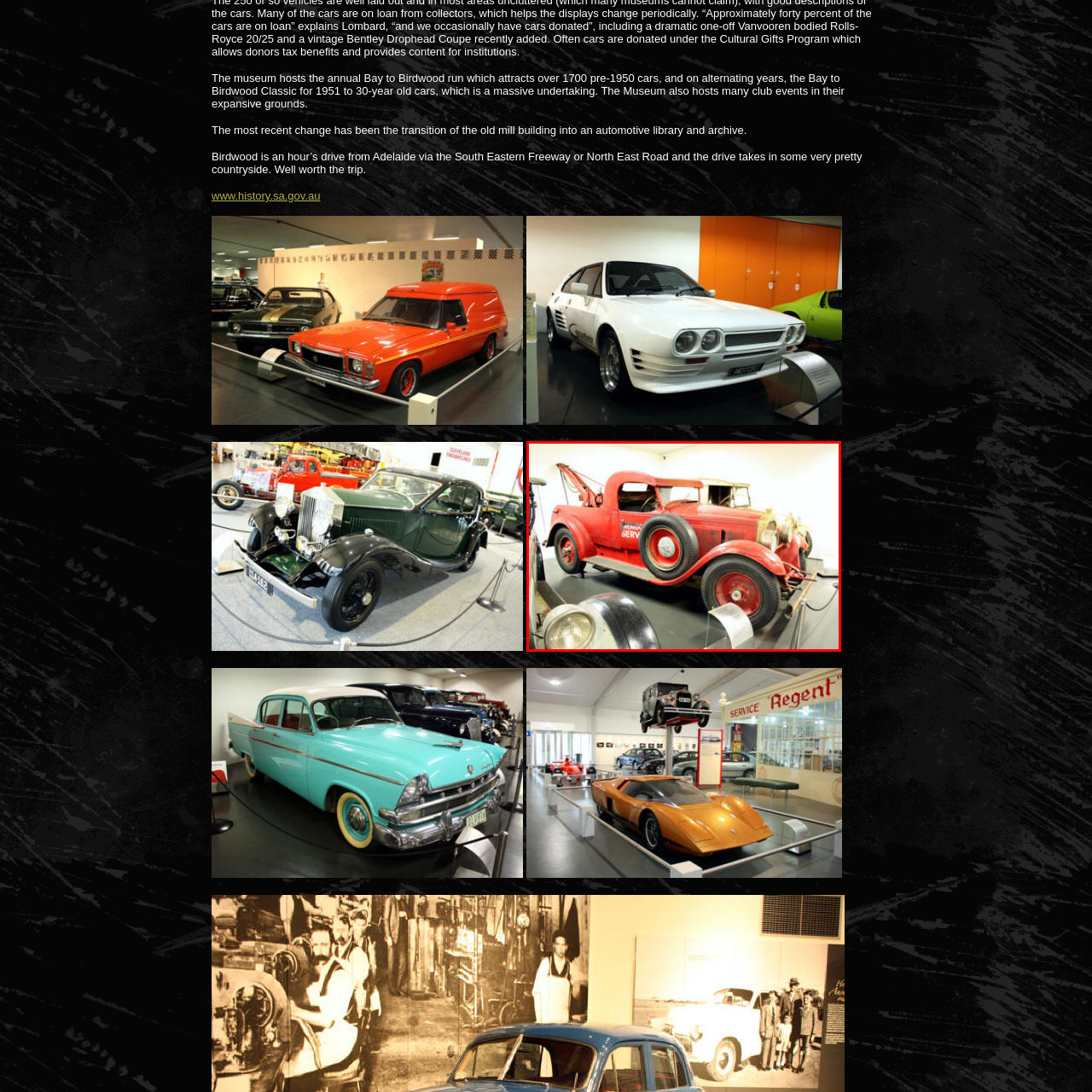What type of vehicles are showcased in the museum?
Focus on the image highlighted within the red borders and answer with a single word or short phrase derived from the image.

pre-1950 vehicles